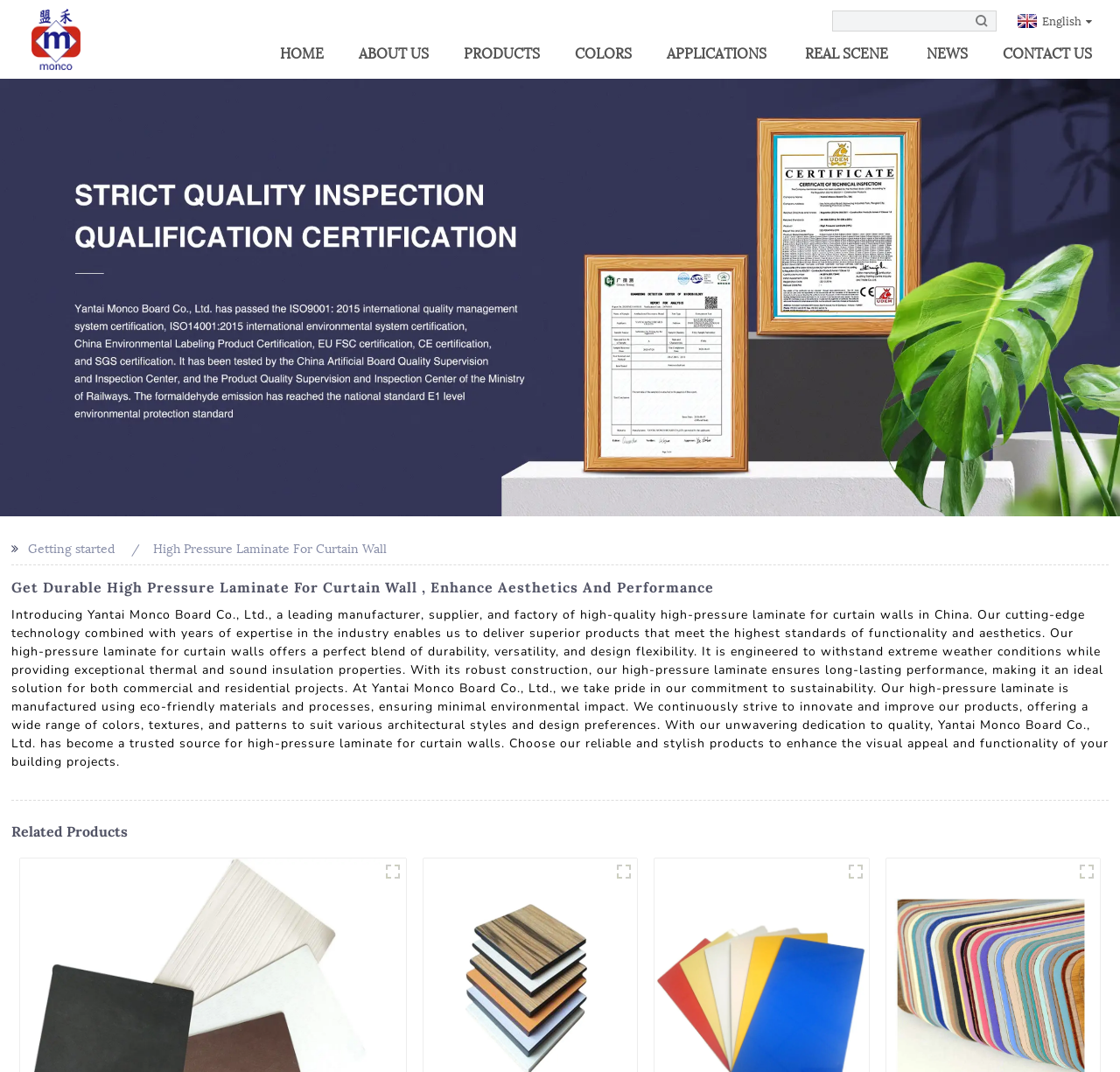Based on the element description: "Contact Us", identify the bounding box coordinates for this UI element. The coordinates must be four float numbers between 0 and 1, listed as [left, top, right, bottom].

[0.881, 0.033, 0.975, 0.065]